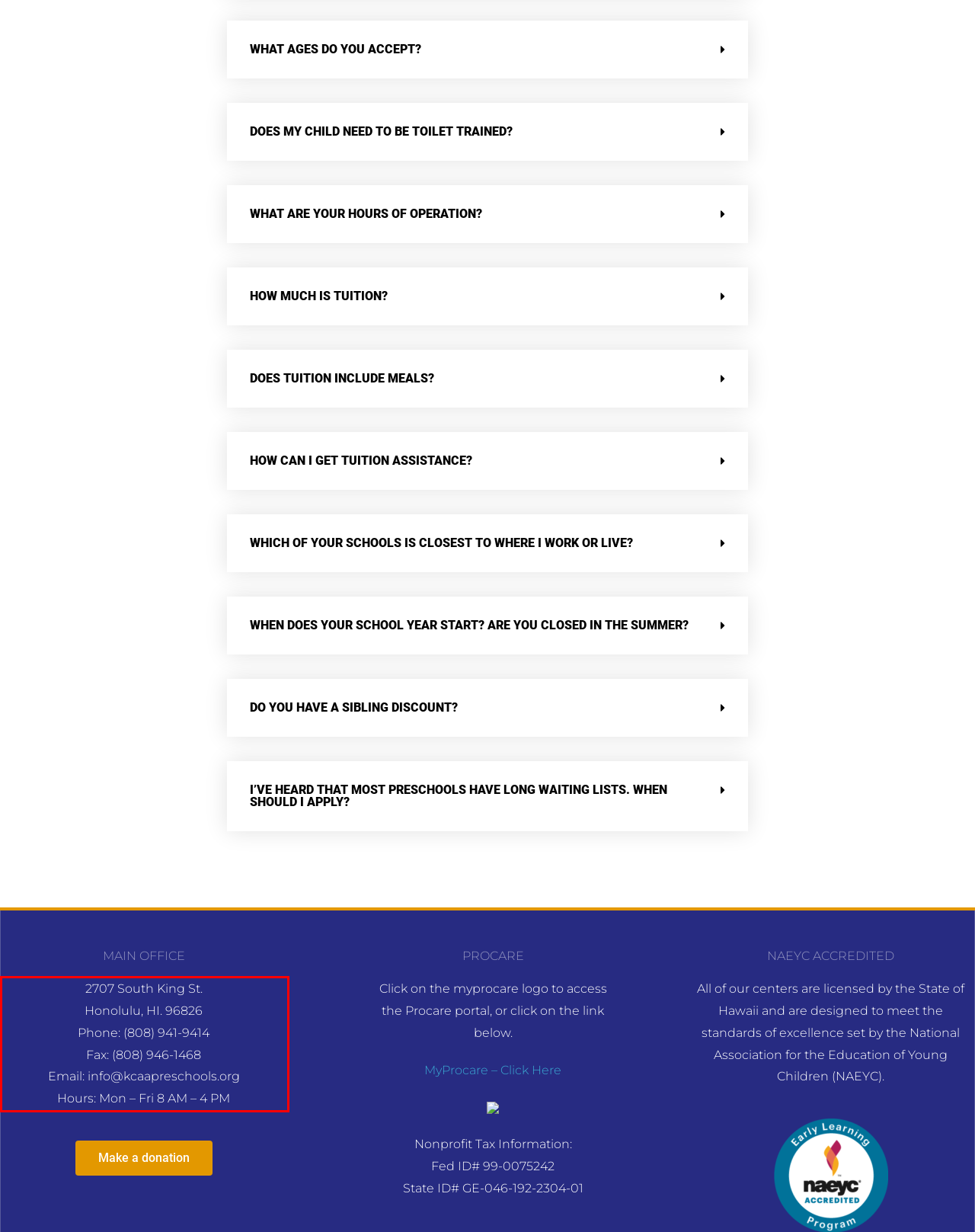Given the screenshot of a webpage, identify the red rectangle bounding box and recognize the text content inside it, generating the extracted text.

2707 South King St. Honolulu, HI. 96826 Phone: (808) 941-9414 Fax: (808) 946-1468 Email: info@kcaapreschools.org Hours: Mon – Fri 8 AM – 4 PM